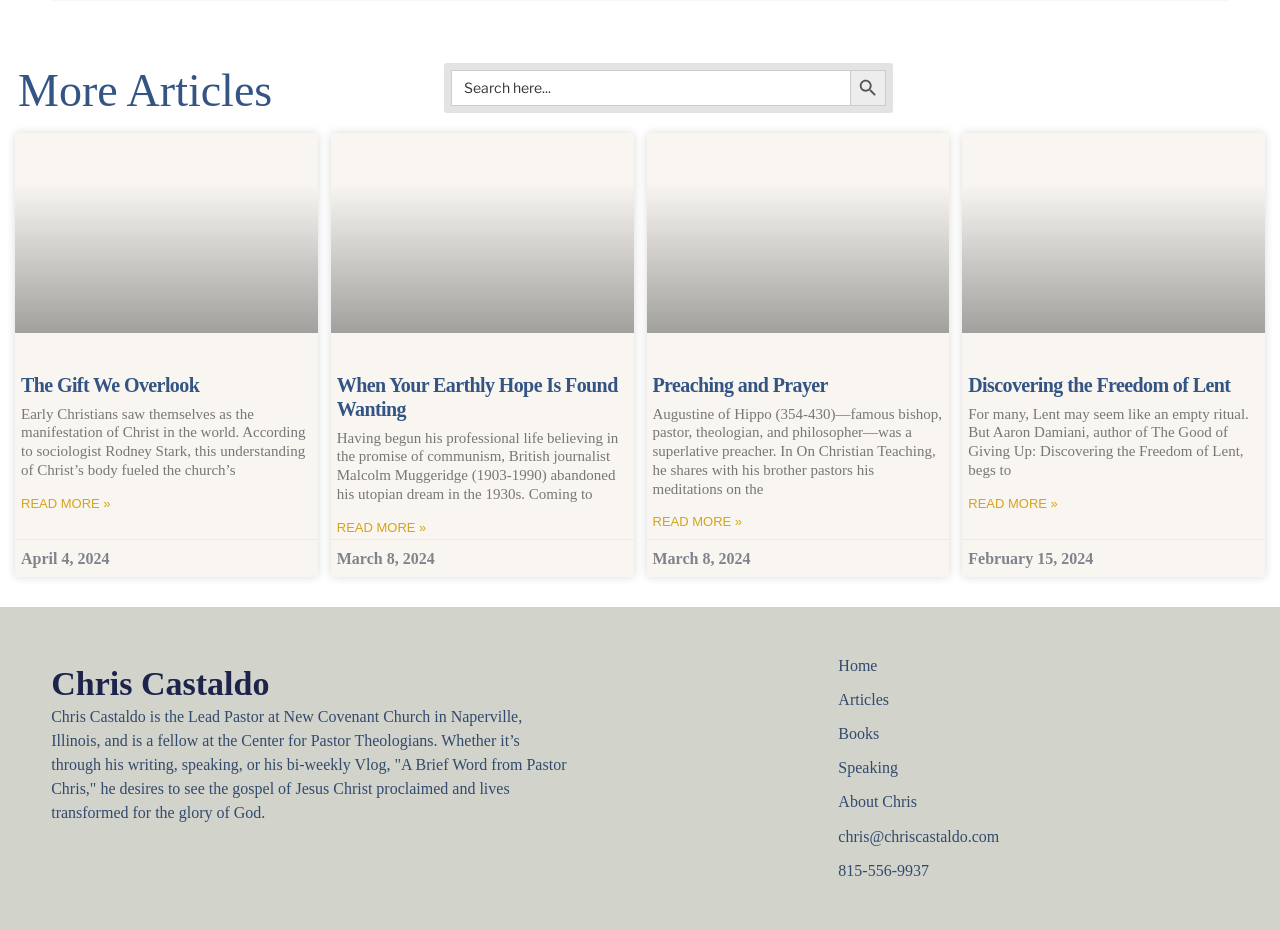Determine the bounding box of the UI component based on this description: "Books". The bounding box coordinates should be four float values between 0 and 1, i.e., [left, top, right, bottom].

[0.655, 0.777, 0.885, 0.802]